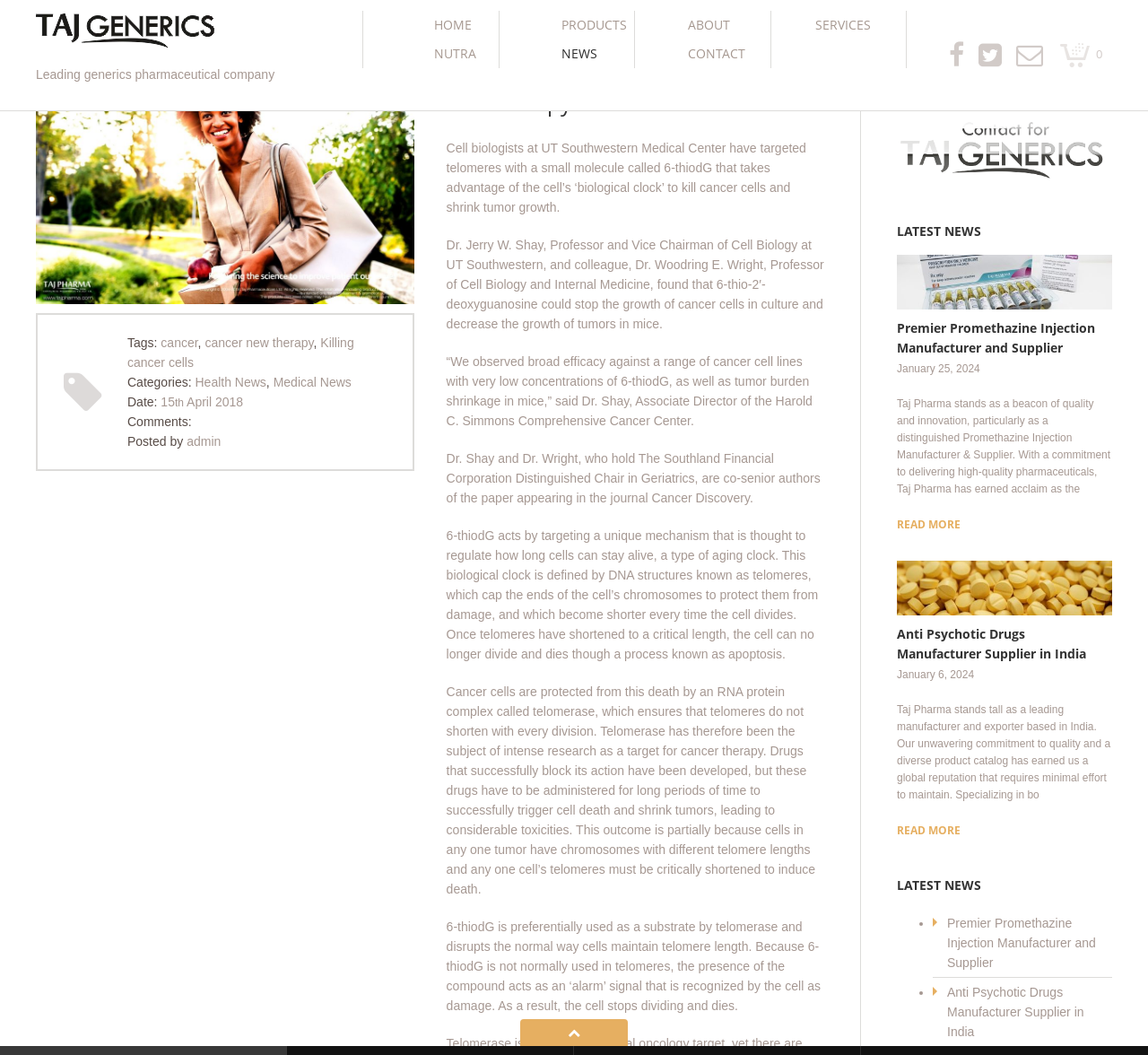Examine the image carefully and respond to the question with a detailed answer: 
How many news articles are displayed?

I counted the number of news articles displayed on the webpage, and I found three articles with titles 'Premier Promethazine Injection Manufacturer and Supplier', 'Anti Psychotic Drugs Manufacturer Supplier in India', and 'Killing cancer cells with promising new therapy'.